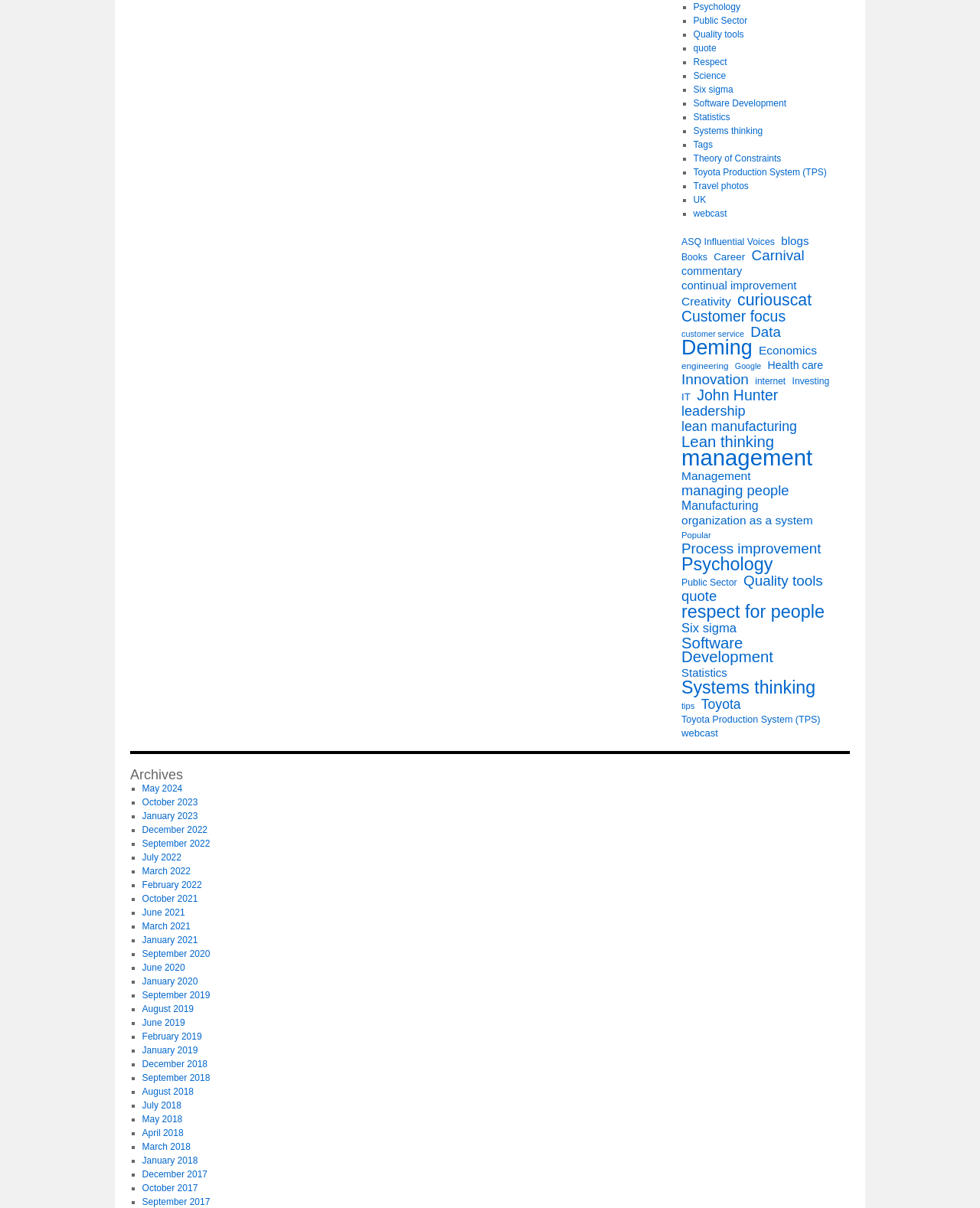Please determine the bounding box coordinates of the area that needs to be clicked to complete this task: 'Browse through Systems thinking'. The coordinates must be four float numbers between 0 and 1, formatted as [left, top, right, bottom].

[0.695, 0.563, 0.832, 0.575]